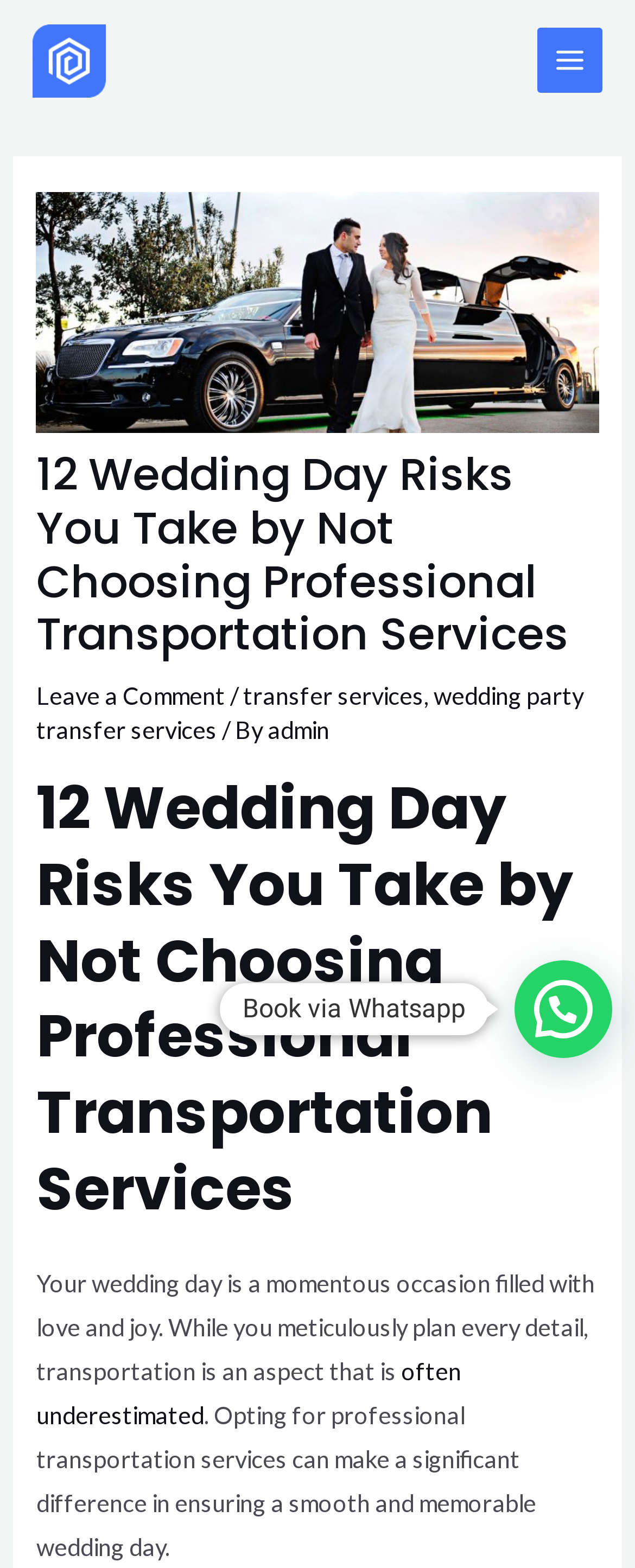What is the name of the company providing transportation services?
Provide a concise answer using a single word or phrase based on the image.

Philly Airport Shuttles